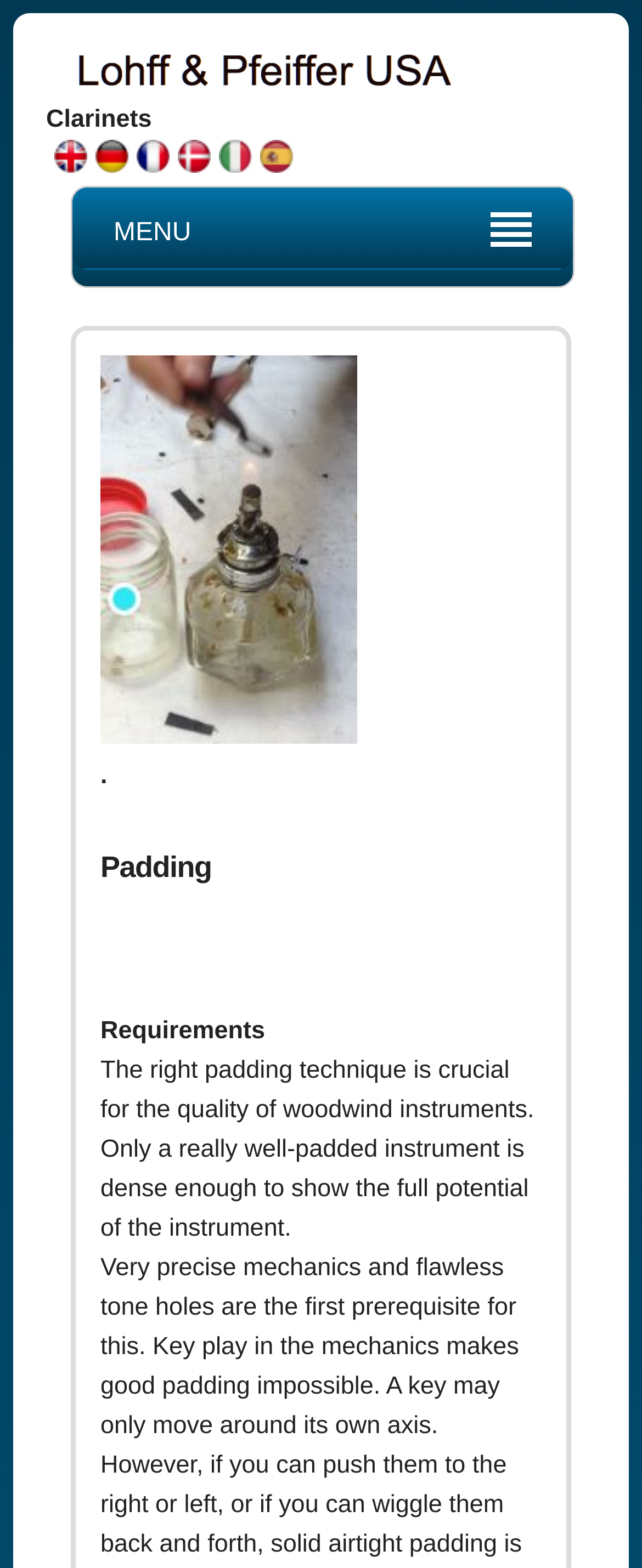Use a single word or phrase to answer the following:
What type of instruments are mentioned?

Clarinets